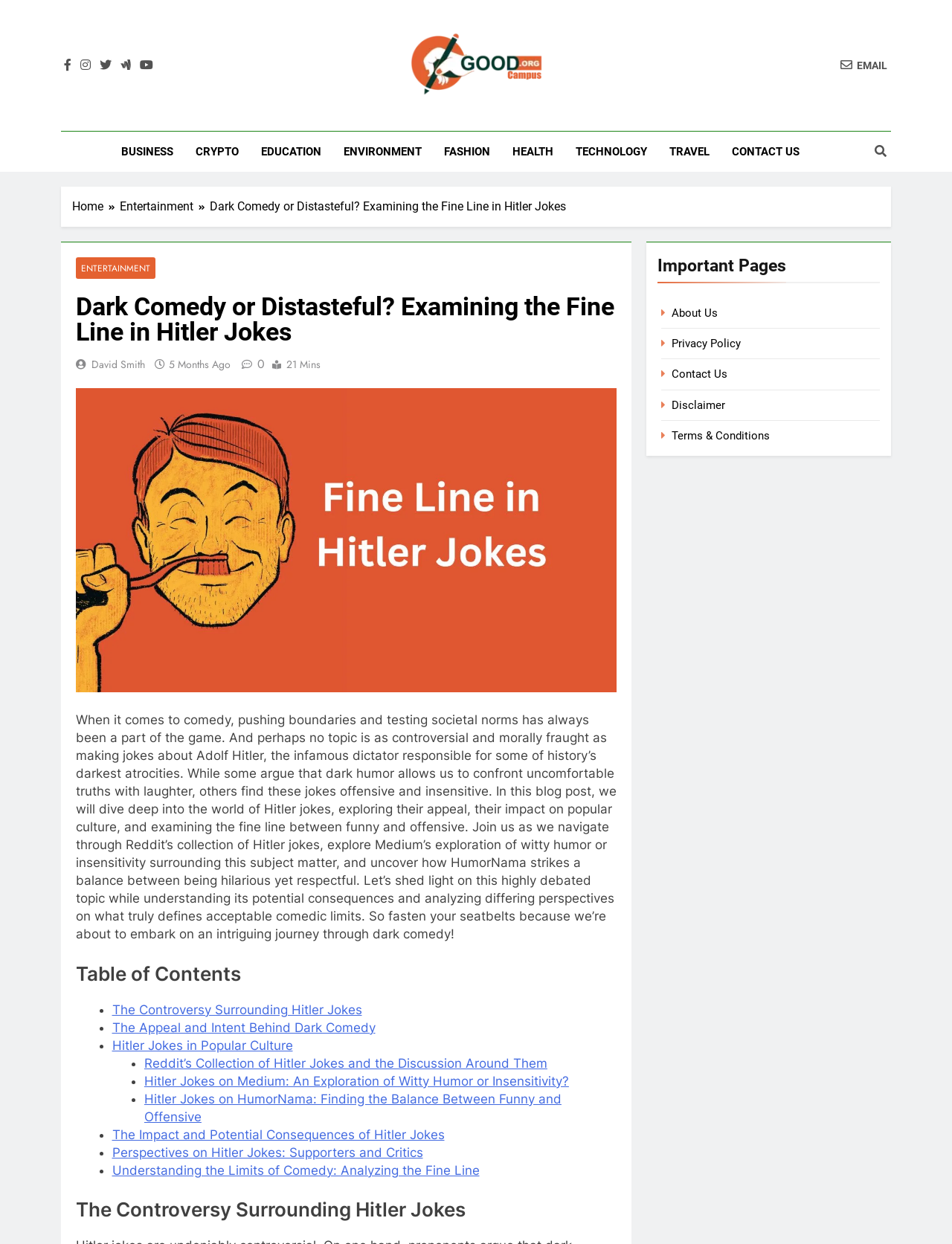Pinpoint the bounding box coordinates of the clickable area necessary to execute the following instruction: "Check Privacy Policy". The coordinates should be given as four float numbers between 0 and 1, namely [left, top, right, bottom].

None